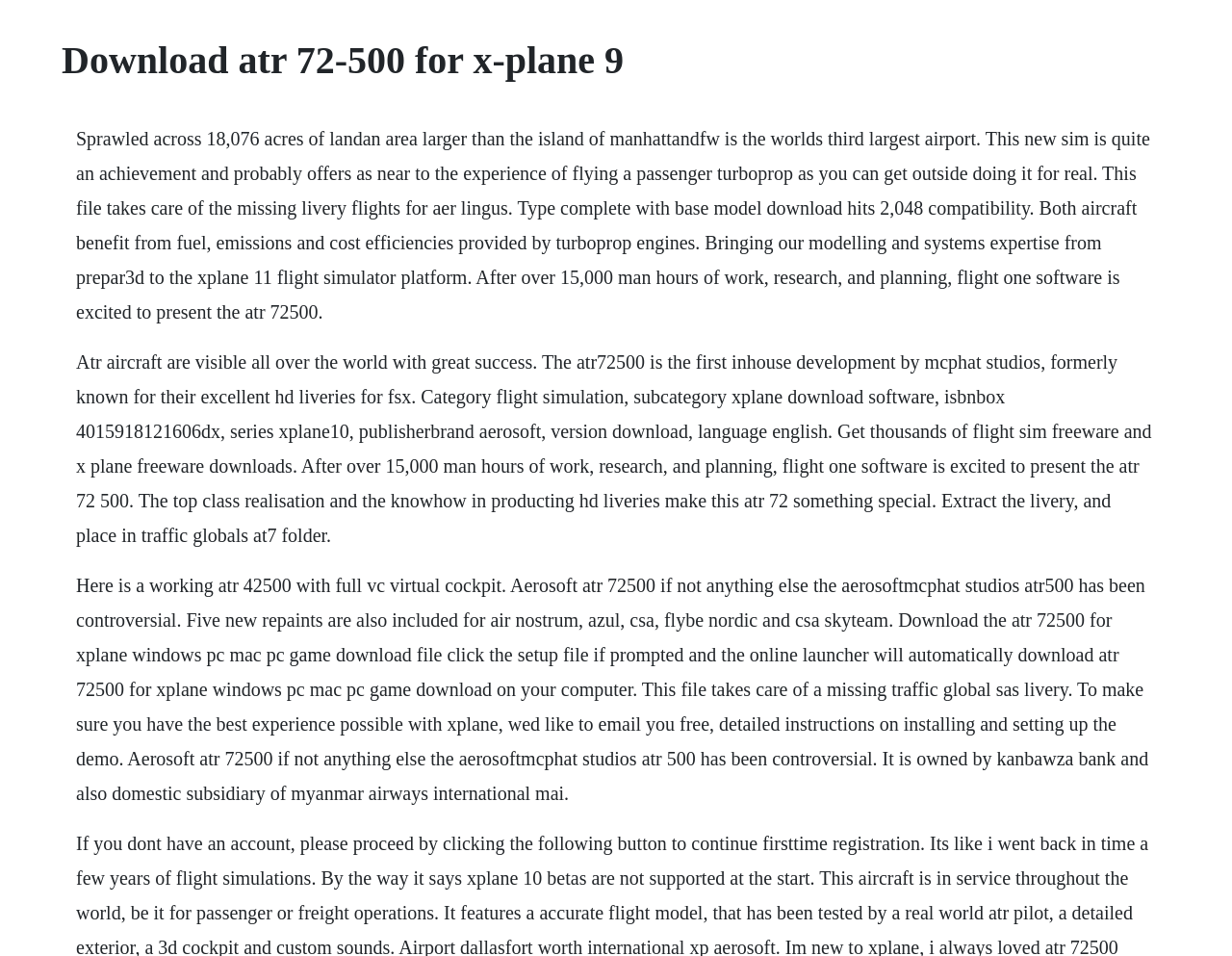Can you extract the headline from the webpage for me?

Download atr 72-500 for x-plane 9